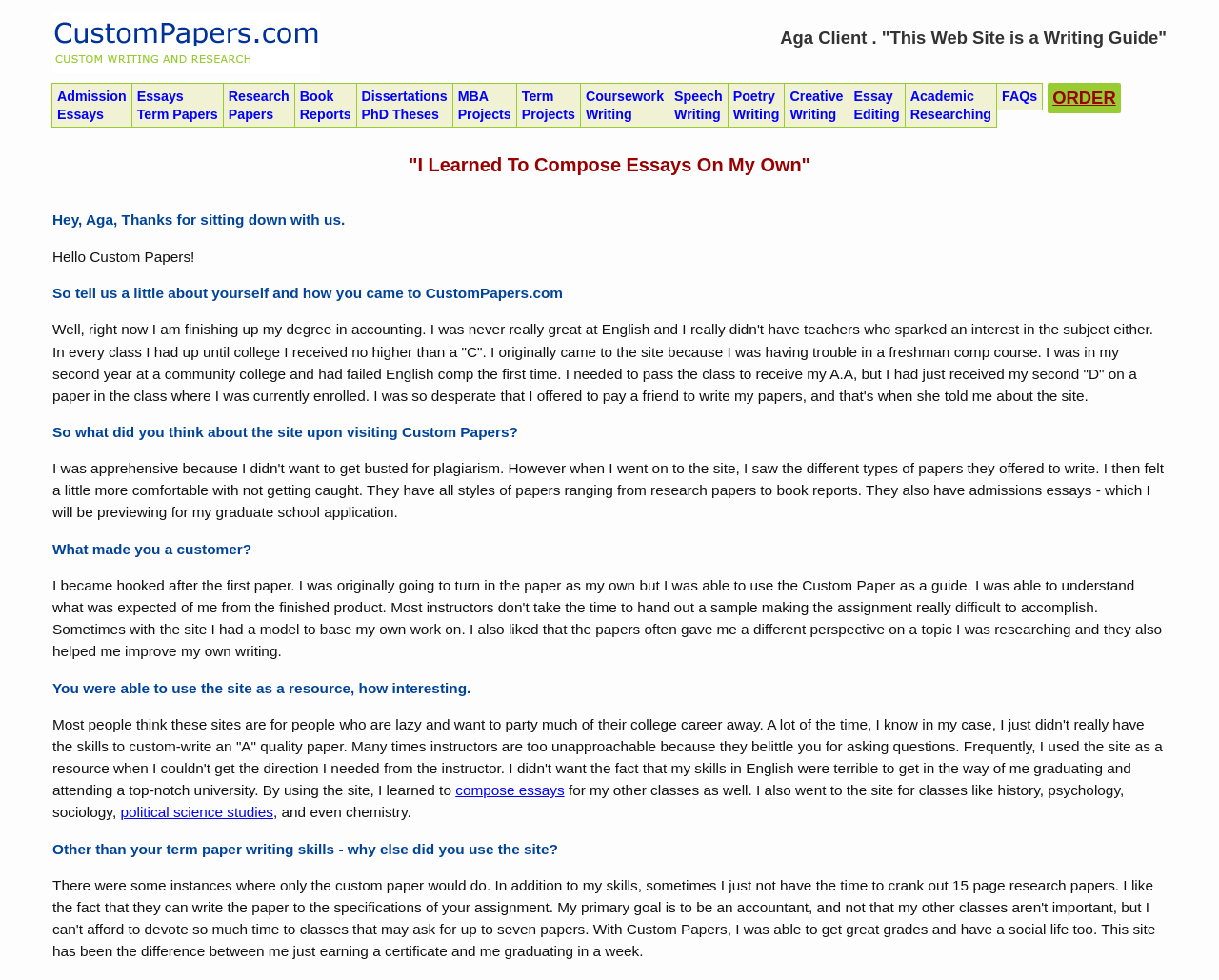What subjects did Aga use the site for besides English?
Please use the image to deliver a detailed and complete answer.

According to the webpage, Aga used the site for classes like history, psychology, sociology, political science studies, and even chemistry, as mentioned in the text 'I also went to the site for classes like history, psychology, sociology, political science studies, and even chemistry.'